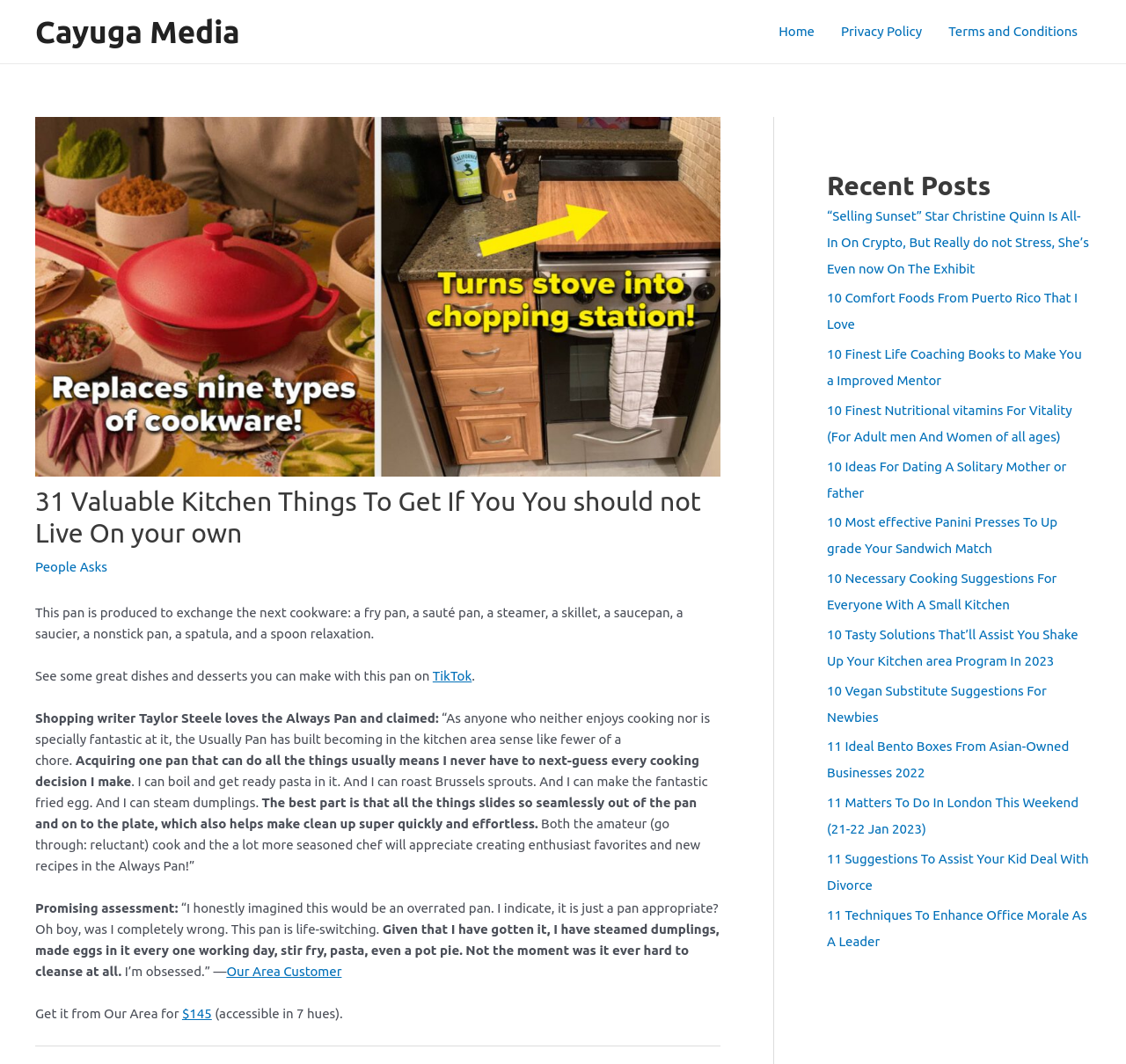What is the benefit of the Always Pan's design?
From the image, respond using a single word or phrase.

Easy cleanup